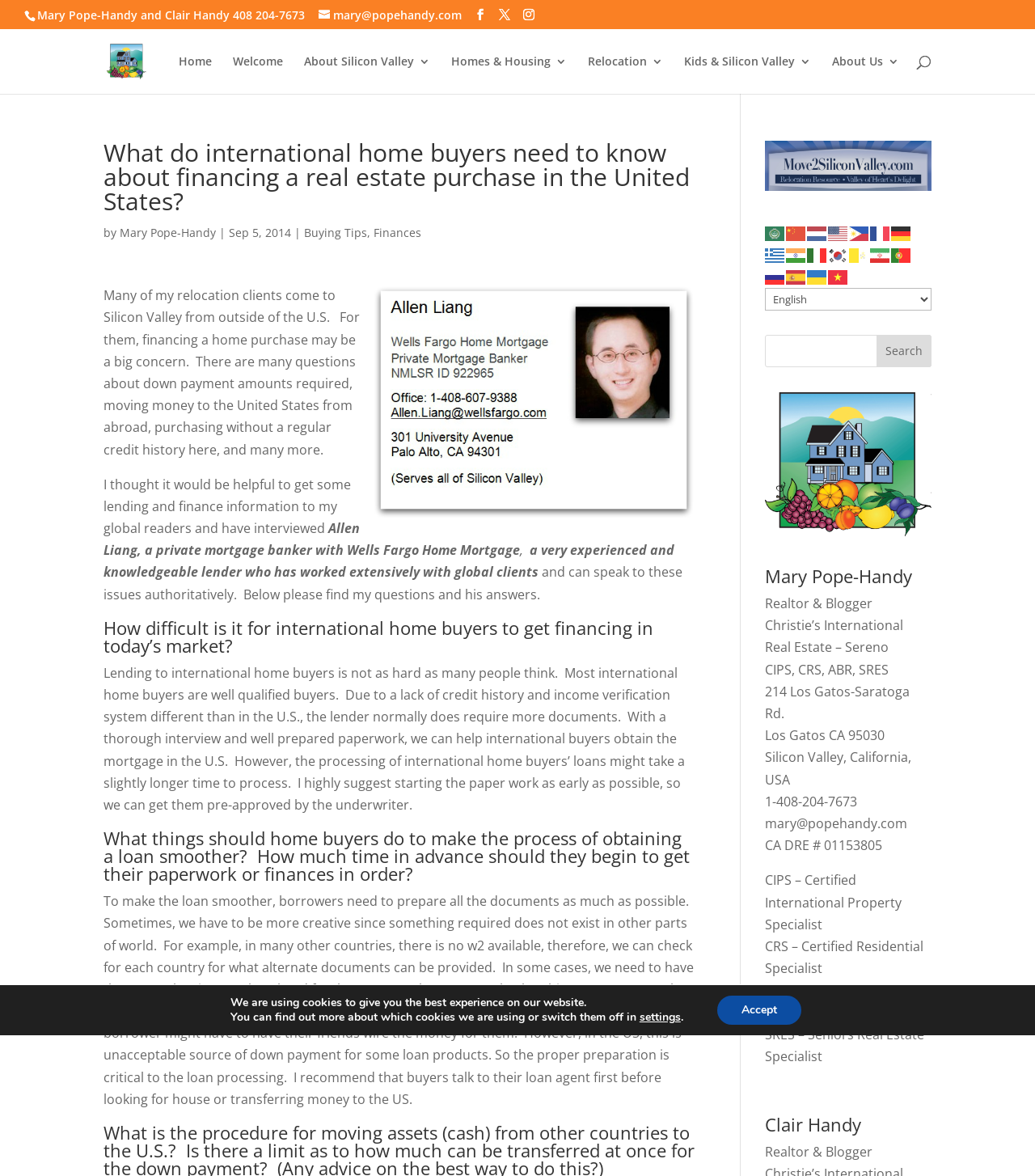Determine the bounding box coordinates for the clickable element to execute this instruction: "View Mary Pope-Handy's profile". Provide the coordinates as four float numbers between 0 and 1, i.e., [left, top, right, bottom].

[0.739, 0.482, 0.9, 0.504]